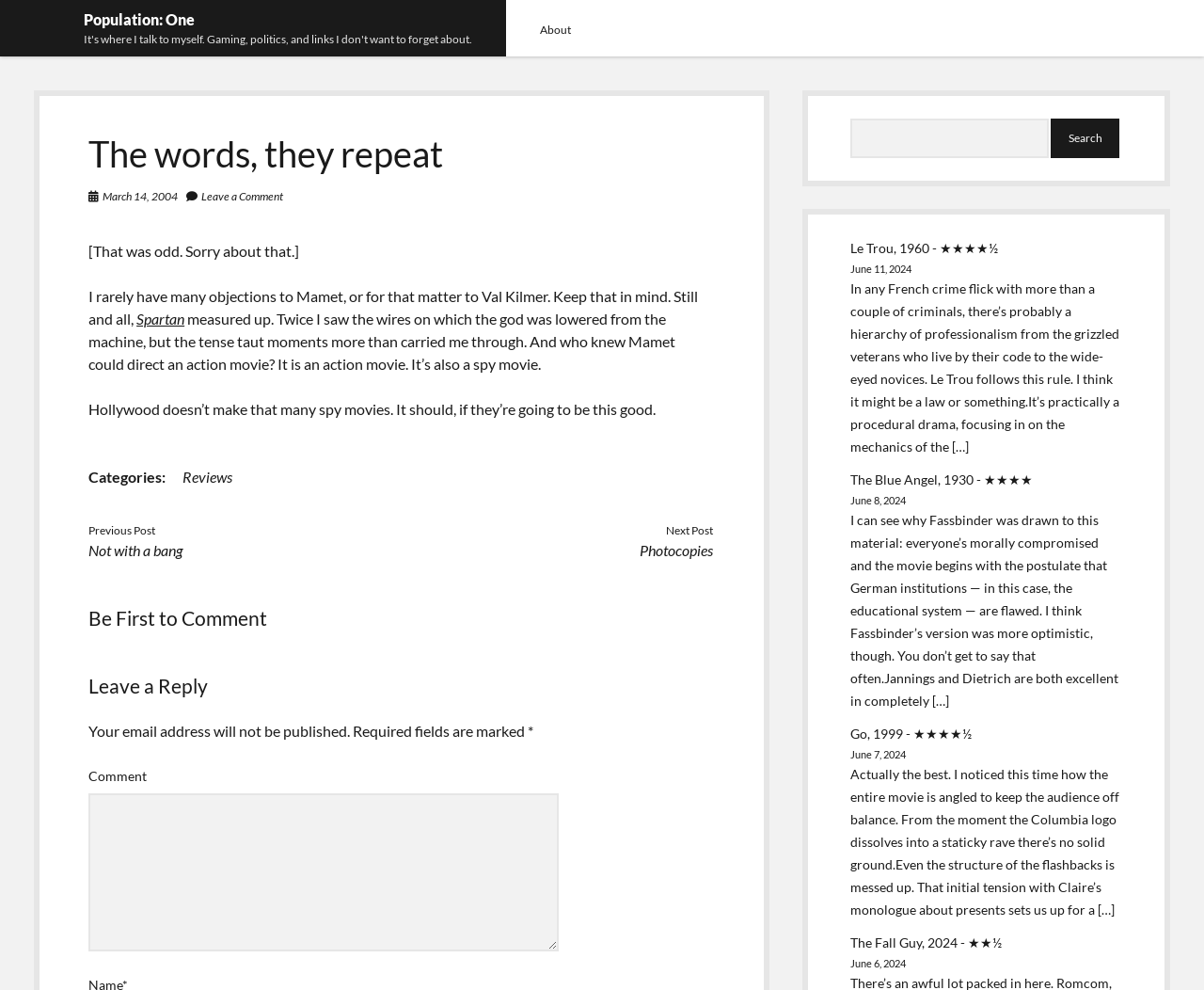What is the purpose of the search box? Based on the image, give a response in one word or a short phrase.

To search